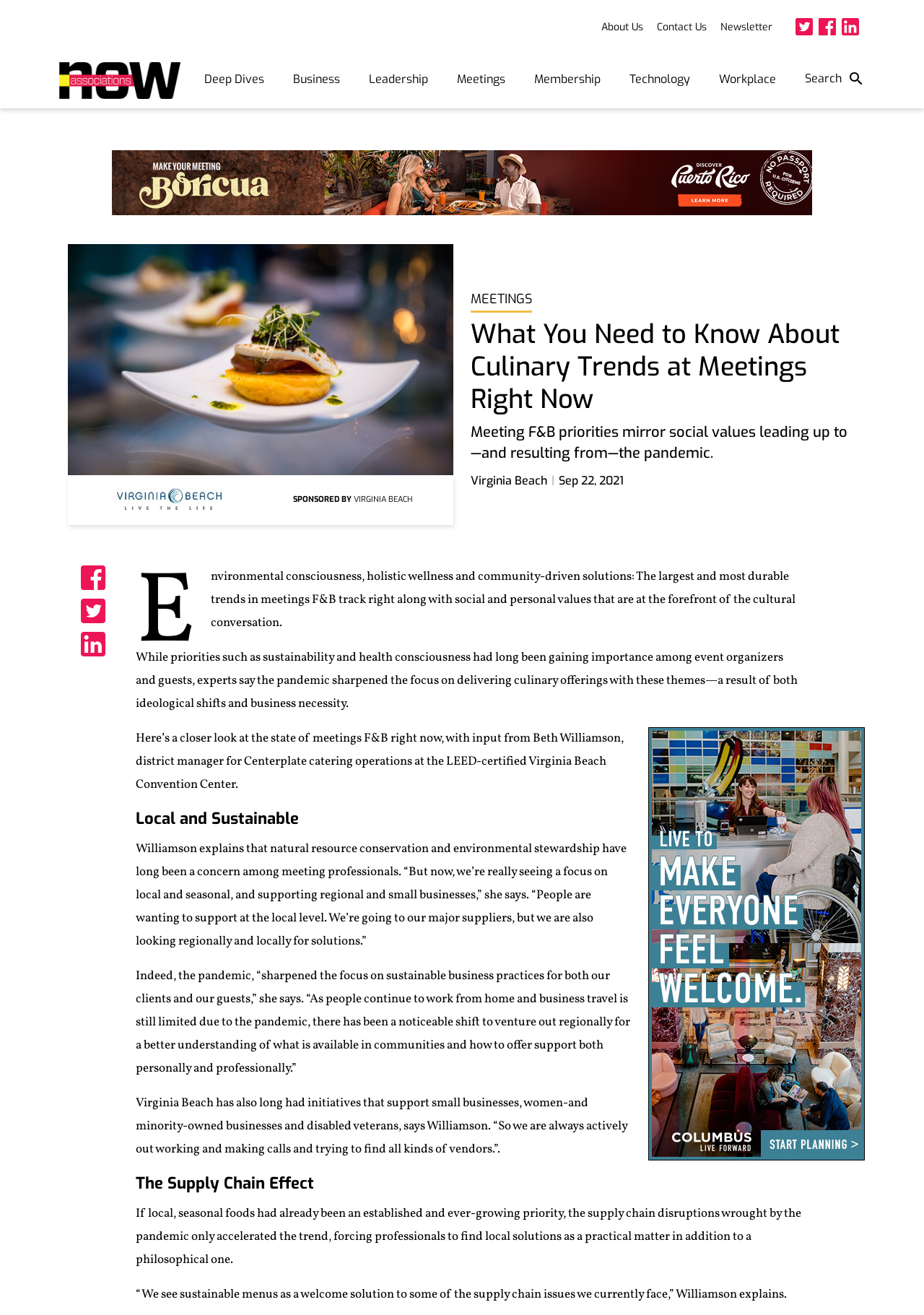Kindly provide the bounding box coordinates of the section you need to click on to fulfill the given instruction: "Share the article".

[0.088, 0.43, 0.114, 0.449]